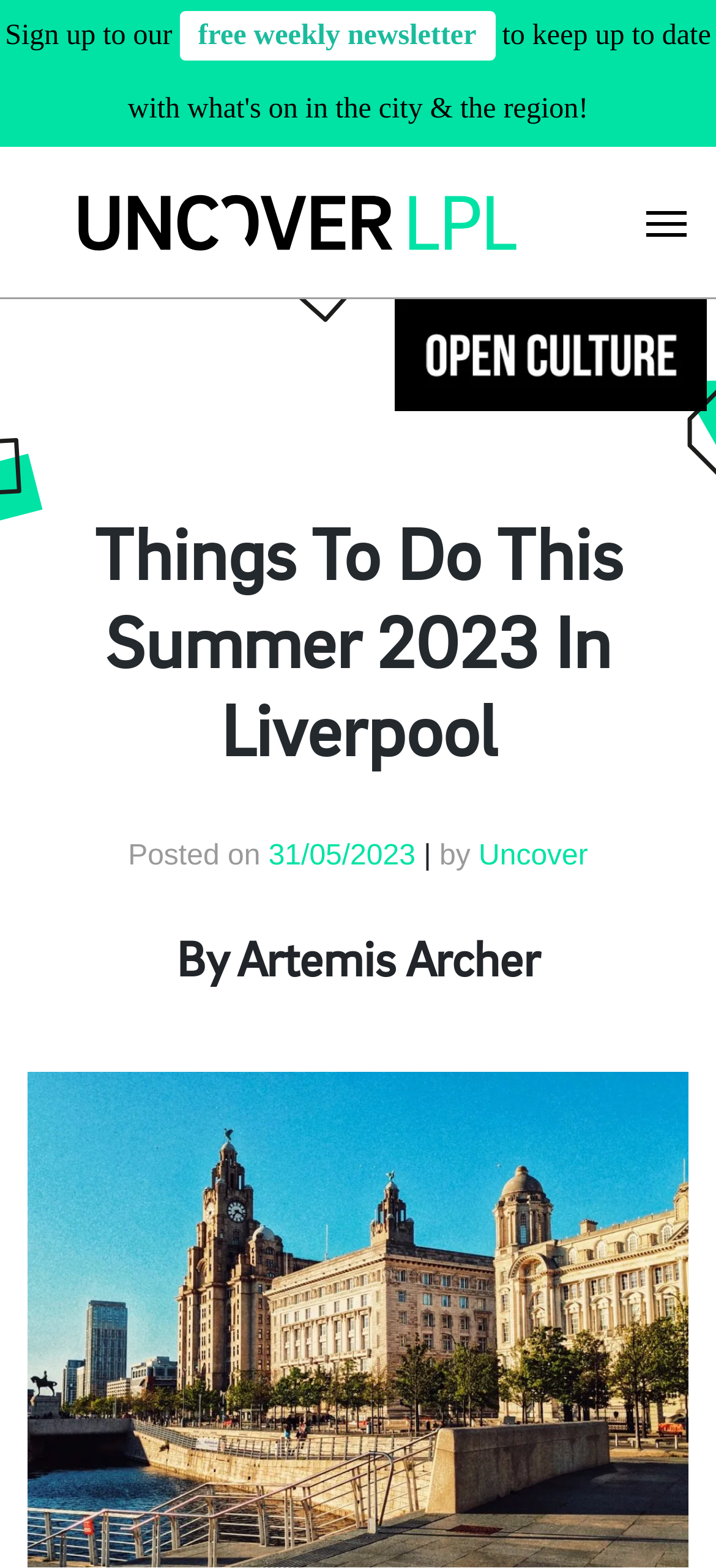What is the date the article was posted?
Offer a detailed and full explanation in response to the question.

I found the posted date by looking at the link '31/05/2023' which is located next to the text 'Posted on'.